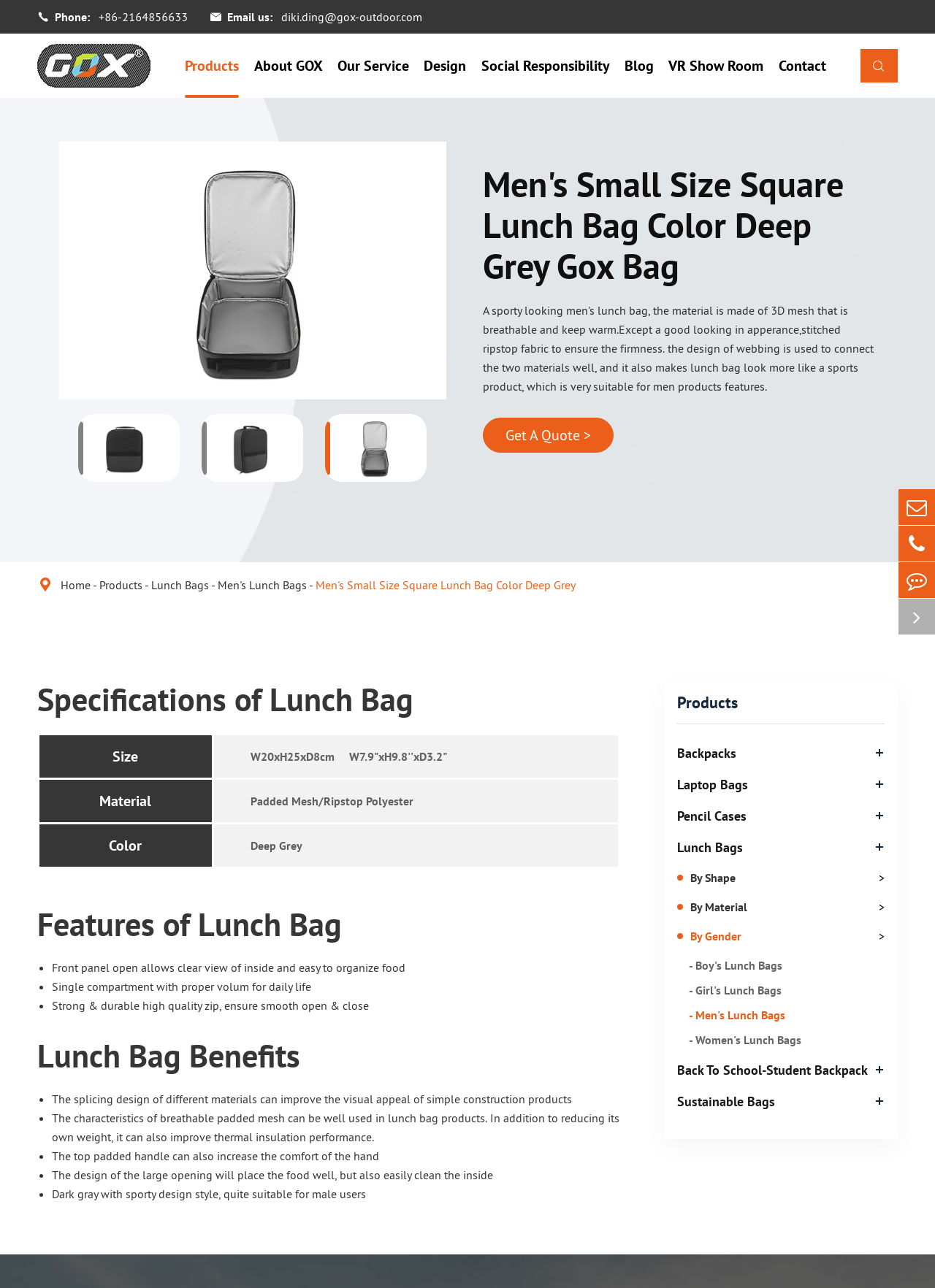Please provide a comprehensive response to the question based on the details in the image: How many features of the lunch bag are listed?

I counted the number of bullet points in the 'Features of Lunch Bag' section. There are 5 features listed, including 'Front panel open allows clear view of inside and easy to organize food', 'Single compartment with proper volume for daily life', and so on.